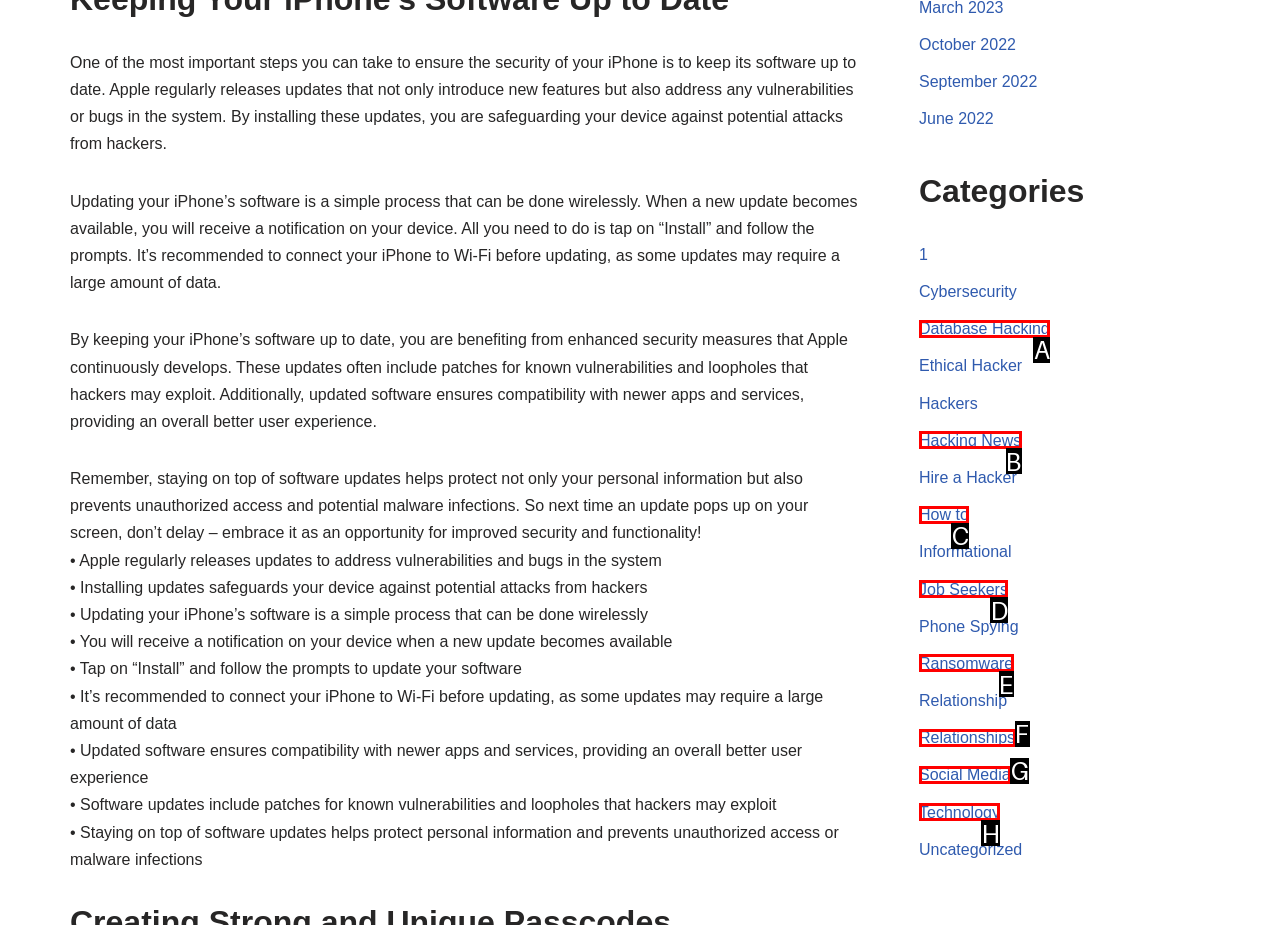Select the UI element that should be clicked to execute the following task: Go to Hacking News
Provide the letter of the correct choice from the given options.

B